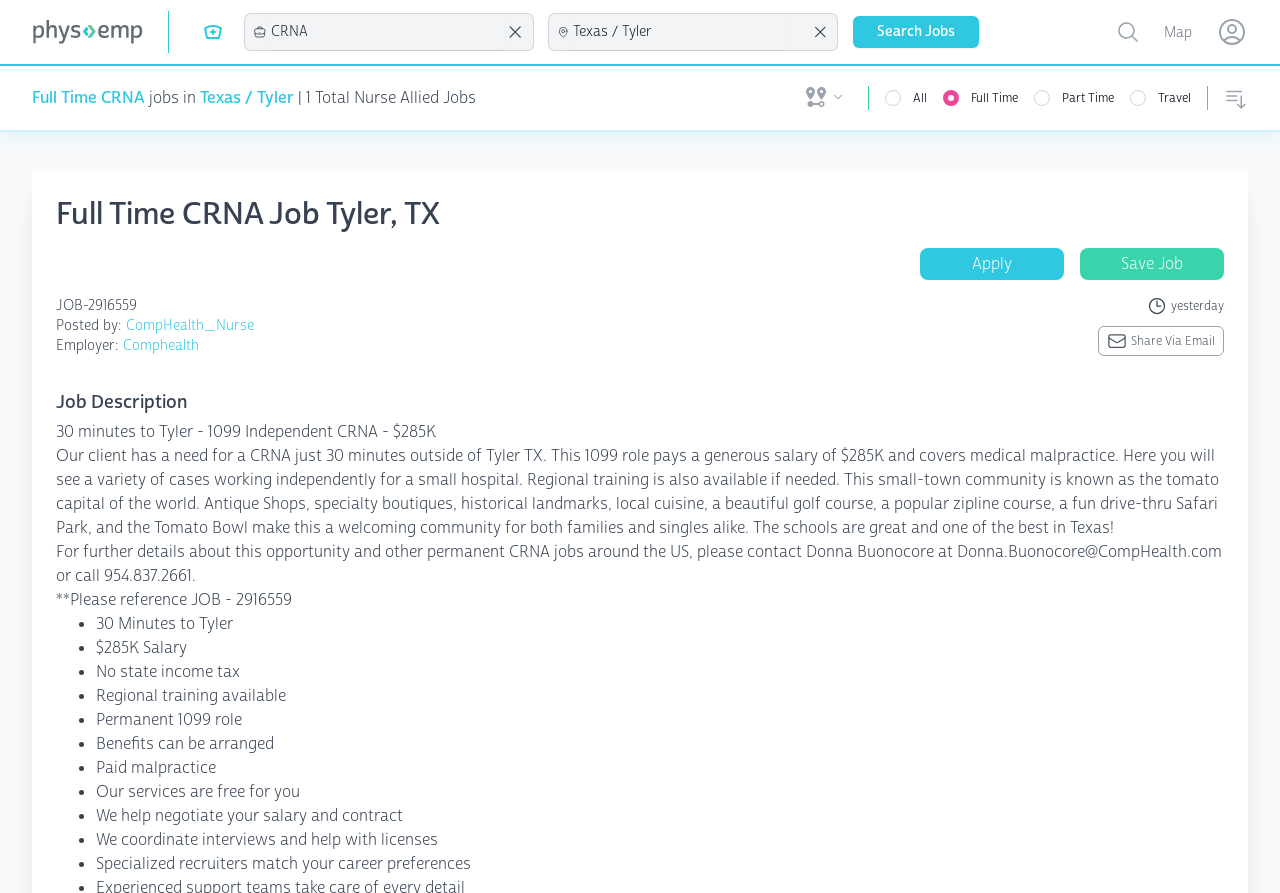What is the job title of the current job posting?
Give a one-word or short-phrase answer derived from the screenshot.

CRNA